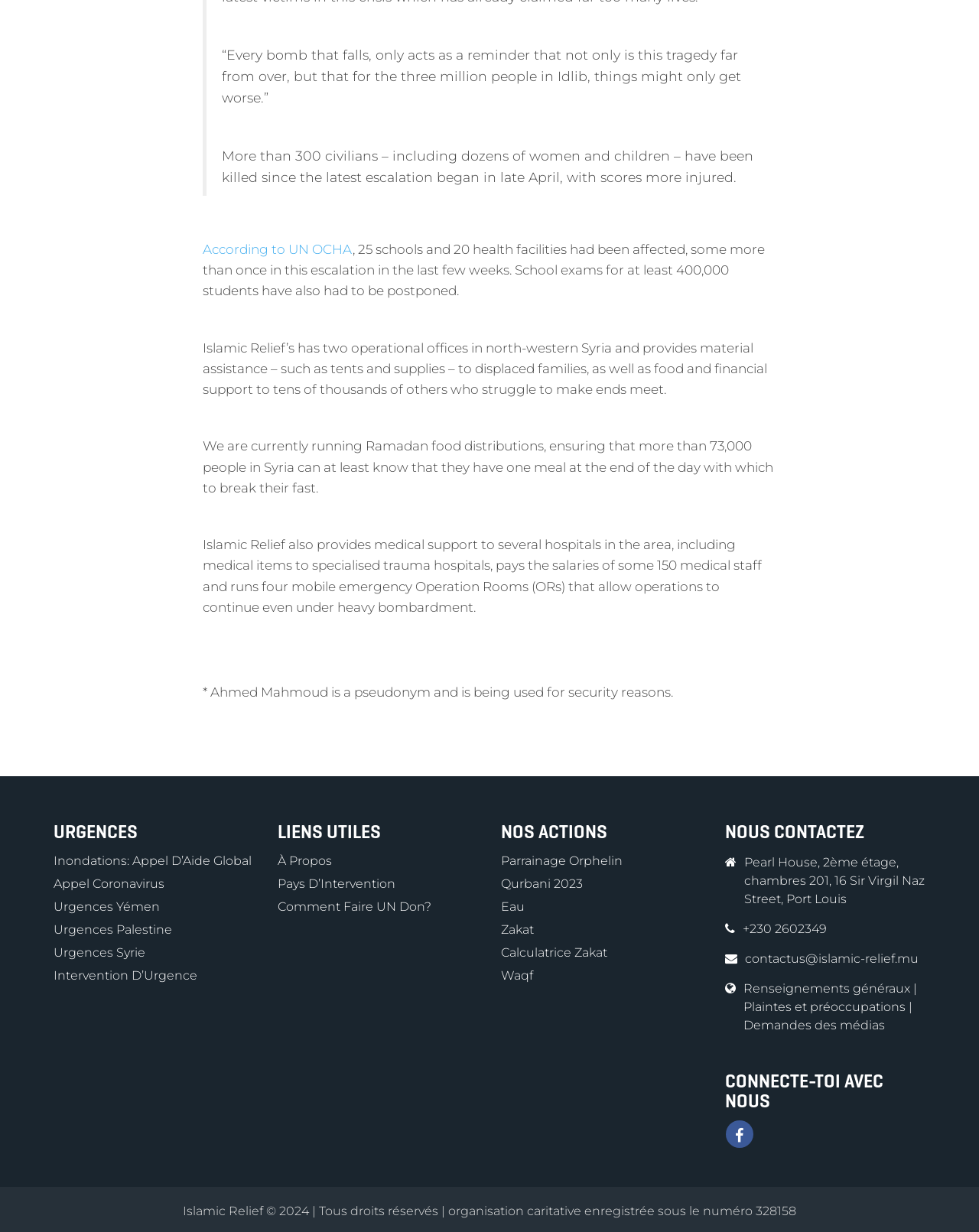What organization is providing material assistance to displaced families in Syria?
Please elaborate on the answer to the question with detailed information.

According to the webpage, Islamic Relief has two operational offices in north-western Syria and provides material assistance, such as tents and supplies, to displaced families, as well as food and financial support to tens of thousands of others who struggle to make ends meet.